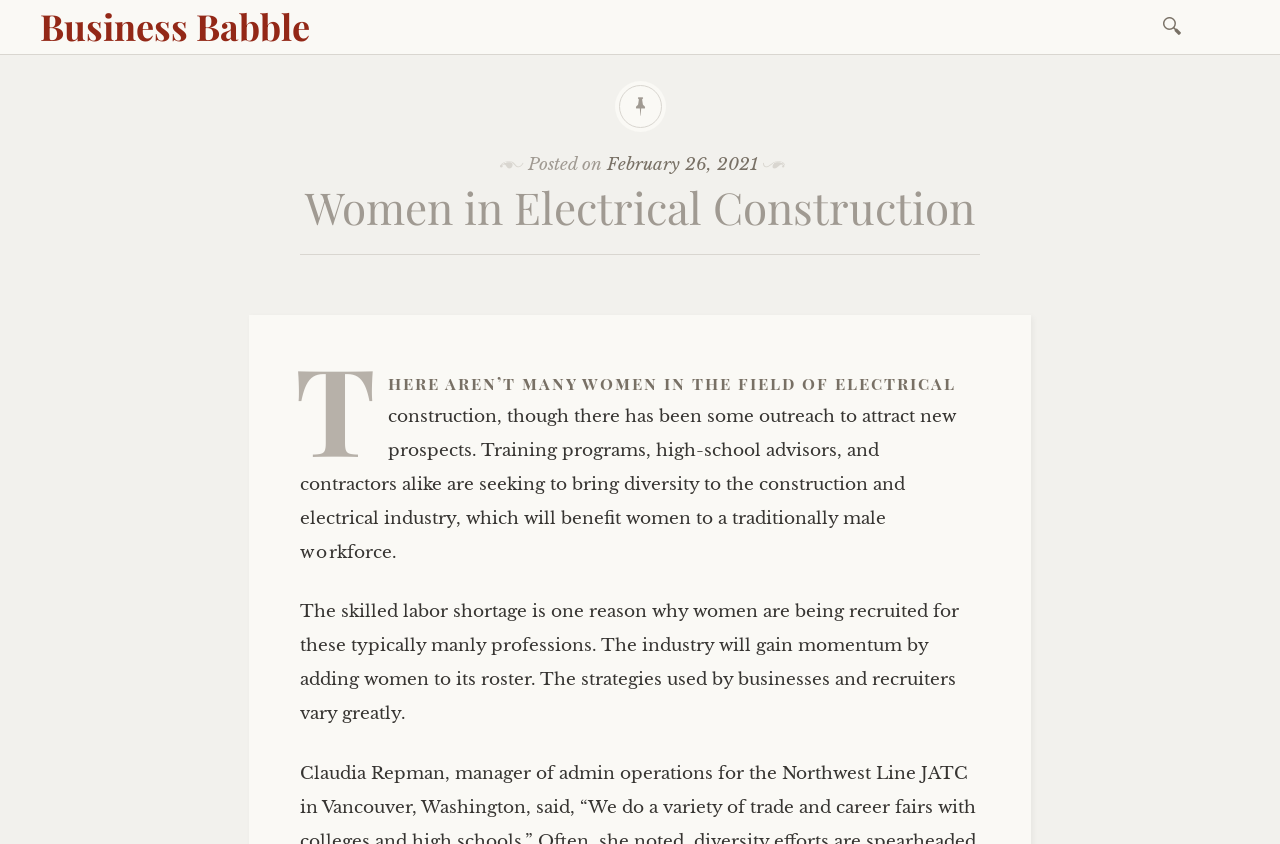What is the date of the post?
Using the image as a reference, answer the question in detail.

I found the date of the post by looking at the link 'February 26, 2021' which is located below the 'Posted on' text.